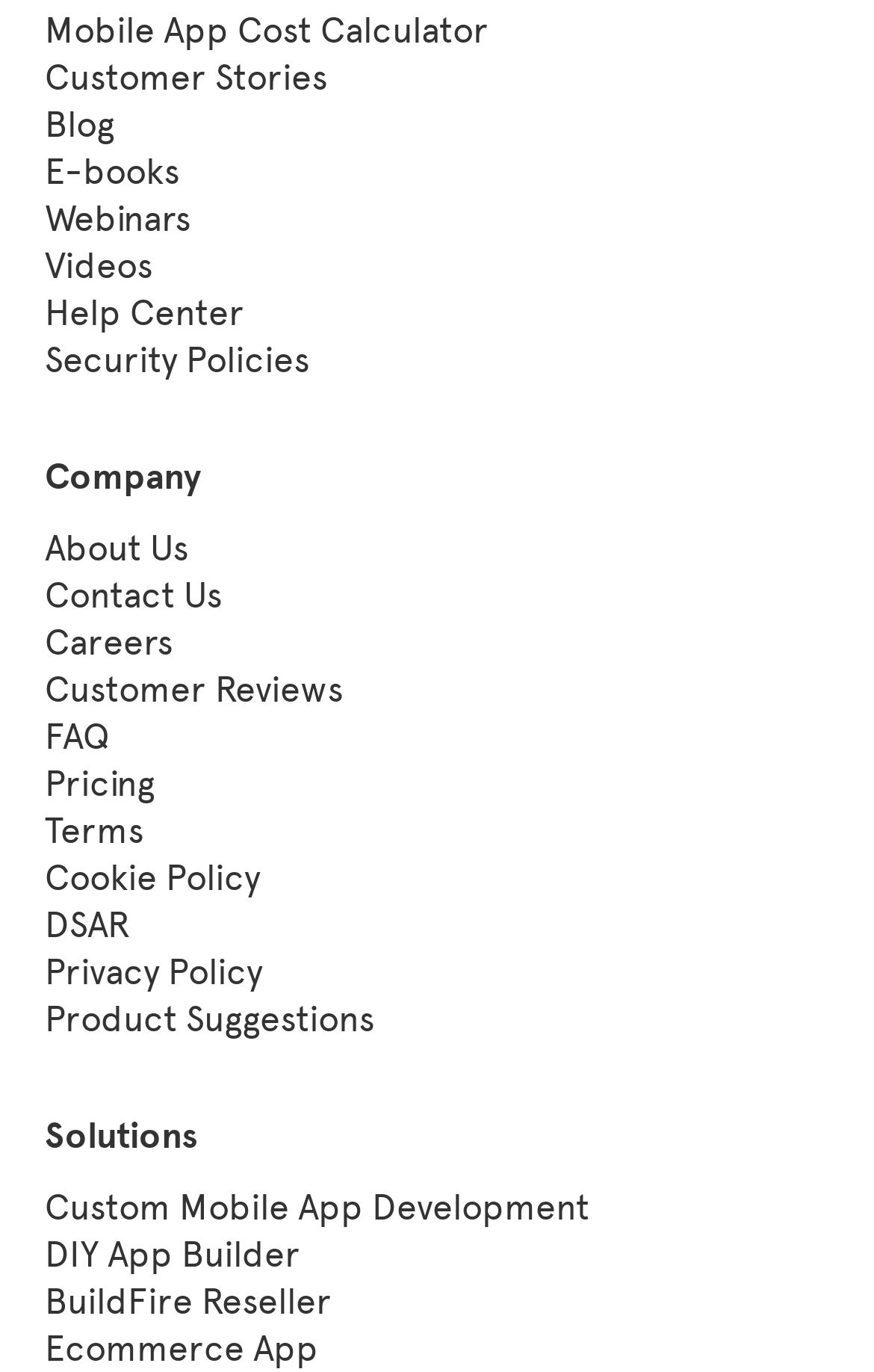Please find the bounding box coordinates of the section that needs to be clicked to achieve this instruction: "Learn about custom mobile app development".

[0.051, 0.864, 0.674, 0.895]